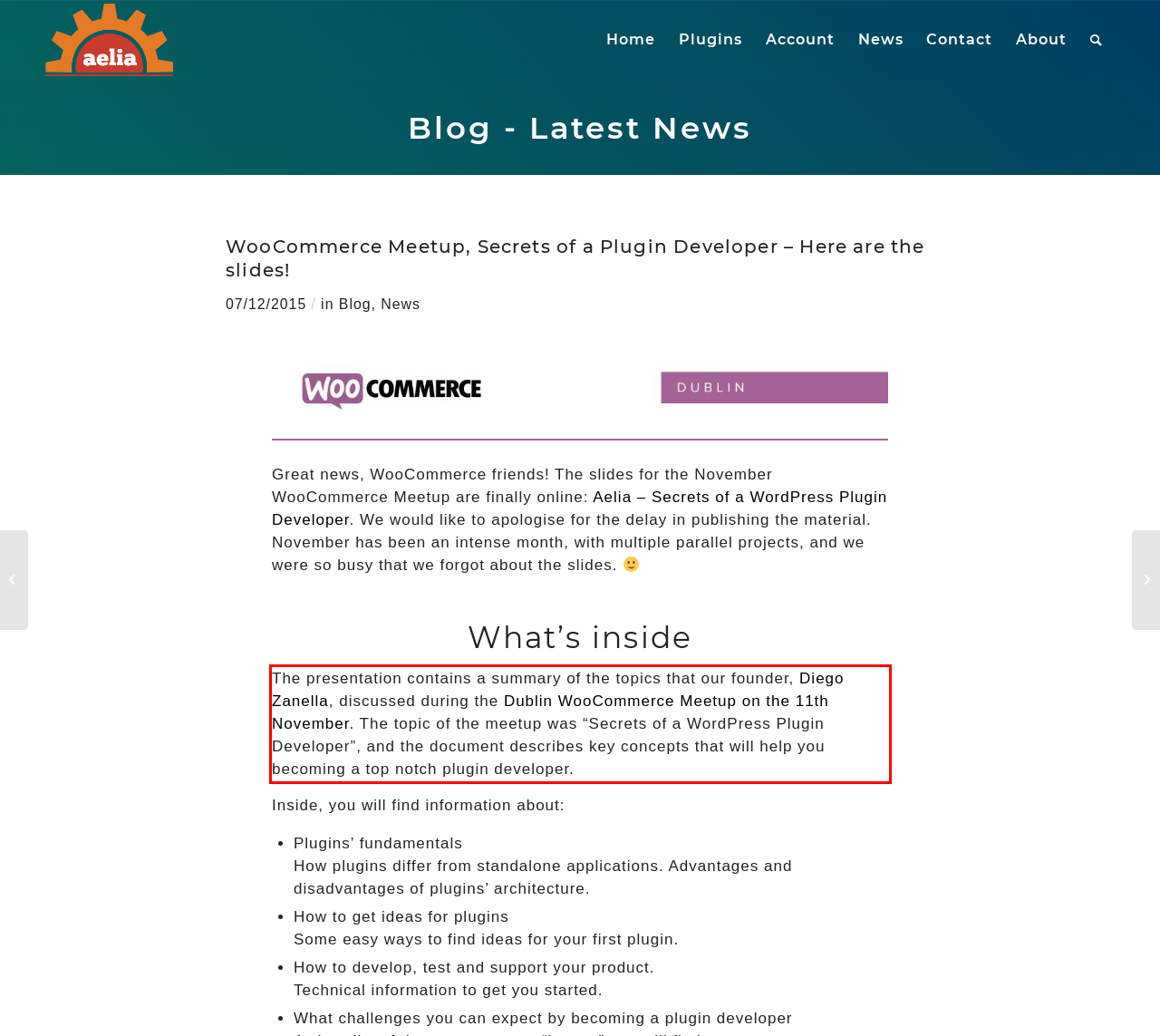Given a webpage screenshot, identify the text inside the red bounding box using OCR and extract it.

The presentation contains a summary of the topics that our founder, Diego Zanella, discussed during the Dublin WooCommerce Meetup on the 11th November. The topic of the meetup was “Secrets of a WordPress Plugin Developer”, and the document describes key concepts that will help you becoming a top notch plugin developer.